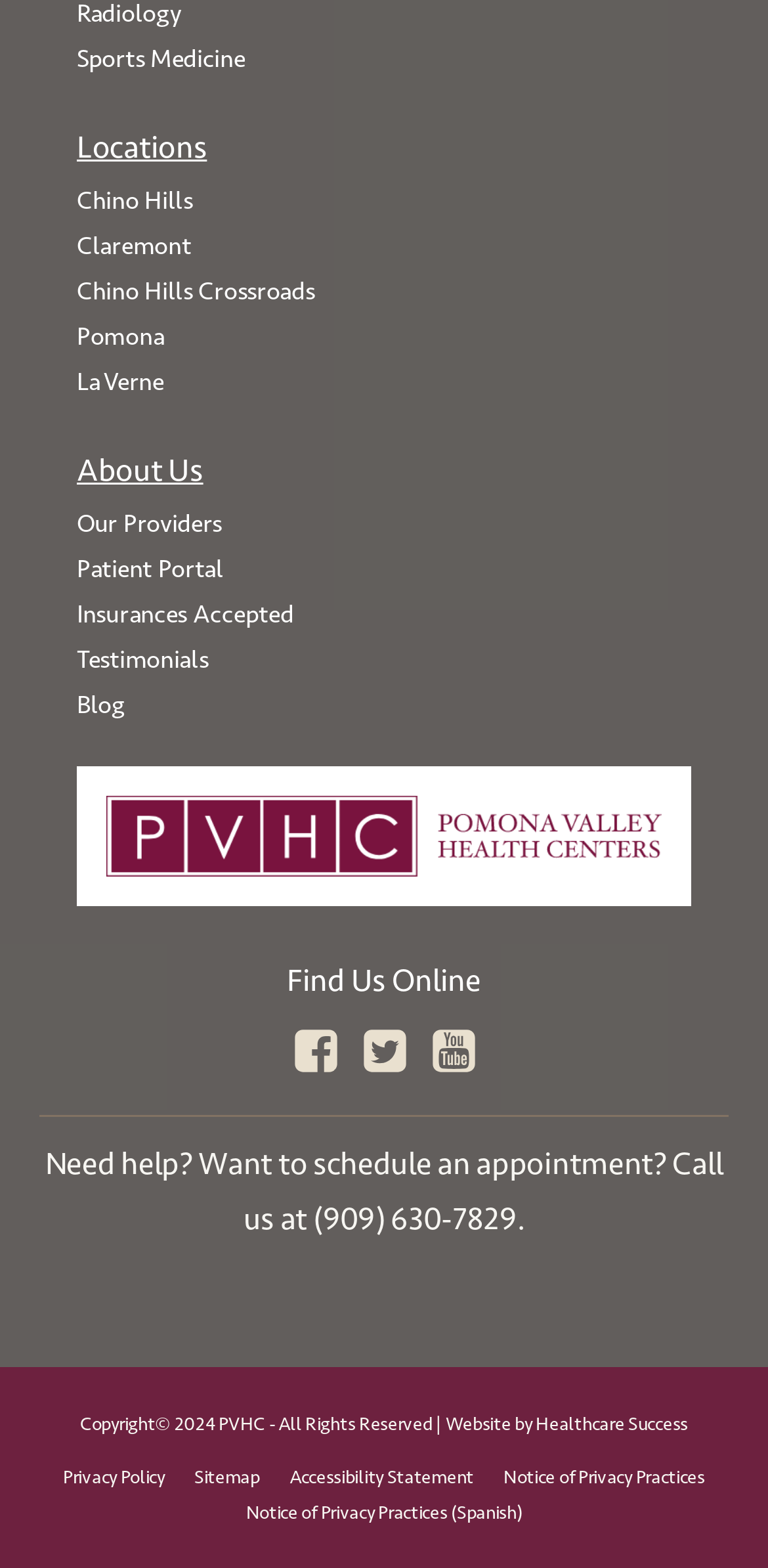Determine the bounding box coordinates of the UI element that matches the following description: "SKDPMedia". The coordinates should be four float numbers between 0 and 1 in the format [left, top, right, bottom].

None